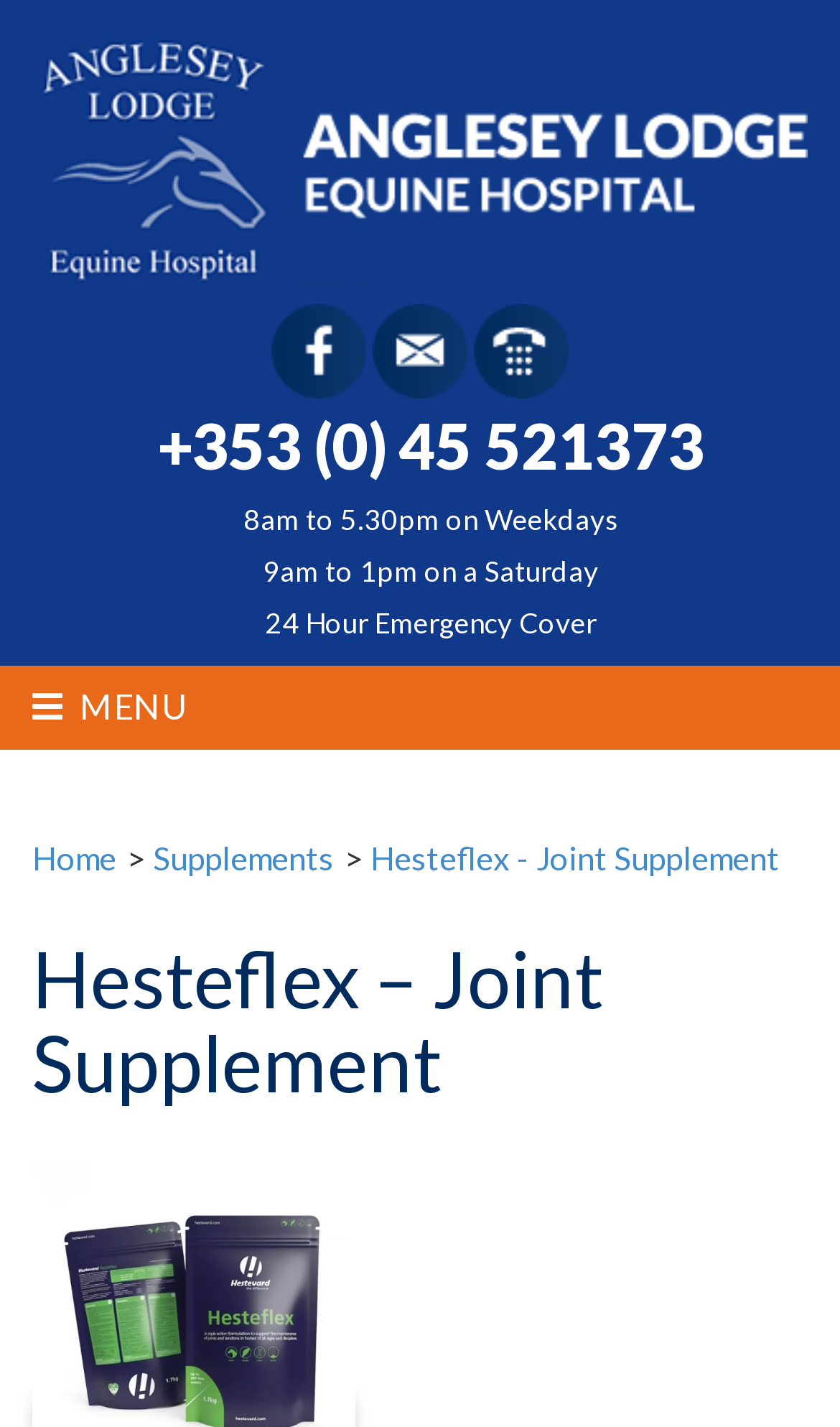Please find the bounding box coordinates of the element's region to be clicked to carry out this instruction: "Open the menu".

[0.0, 0.467, 1.0, 0.526]